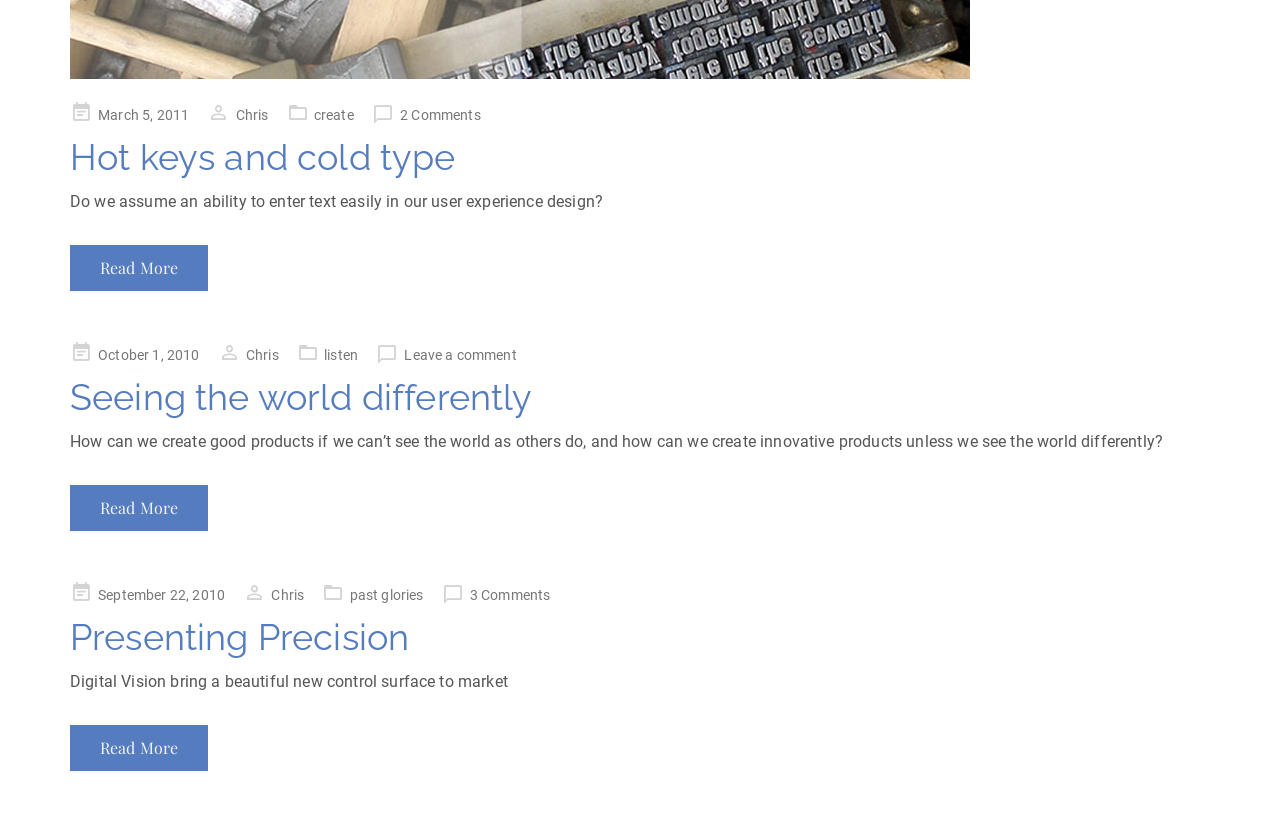Please determine the bounding box of the UI element that matches this description: listen. The coordinates should be given as (top-left x, top-left y, bottom-right x, bottom-right y), with all values between 0 and 1.

[0.253, 0.424, 0.28, 0.443]